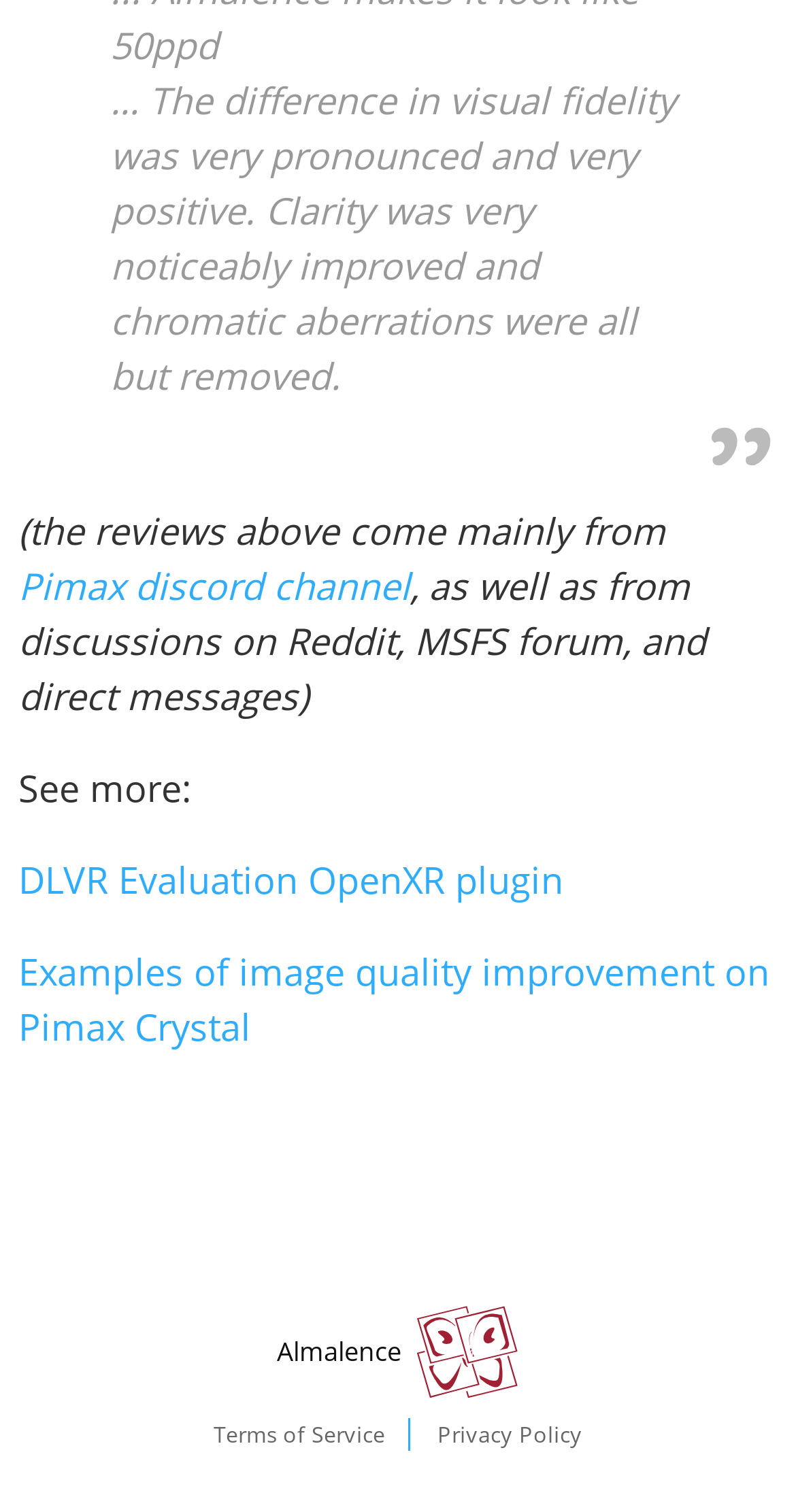Identify the bounding box coordinates of the section to be clicked to complete the task described by the following instruction: "Go to previous page". The coordinates should be four float numbers between 0 and 1, formatted as [left, top, right, bottom].

[0.375, 0.742, 0.47, 0.774]